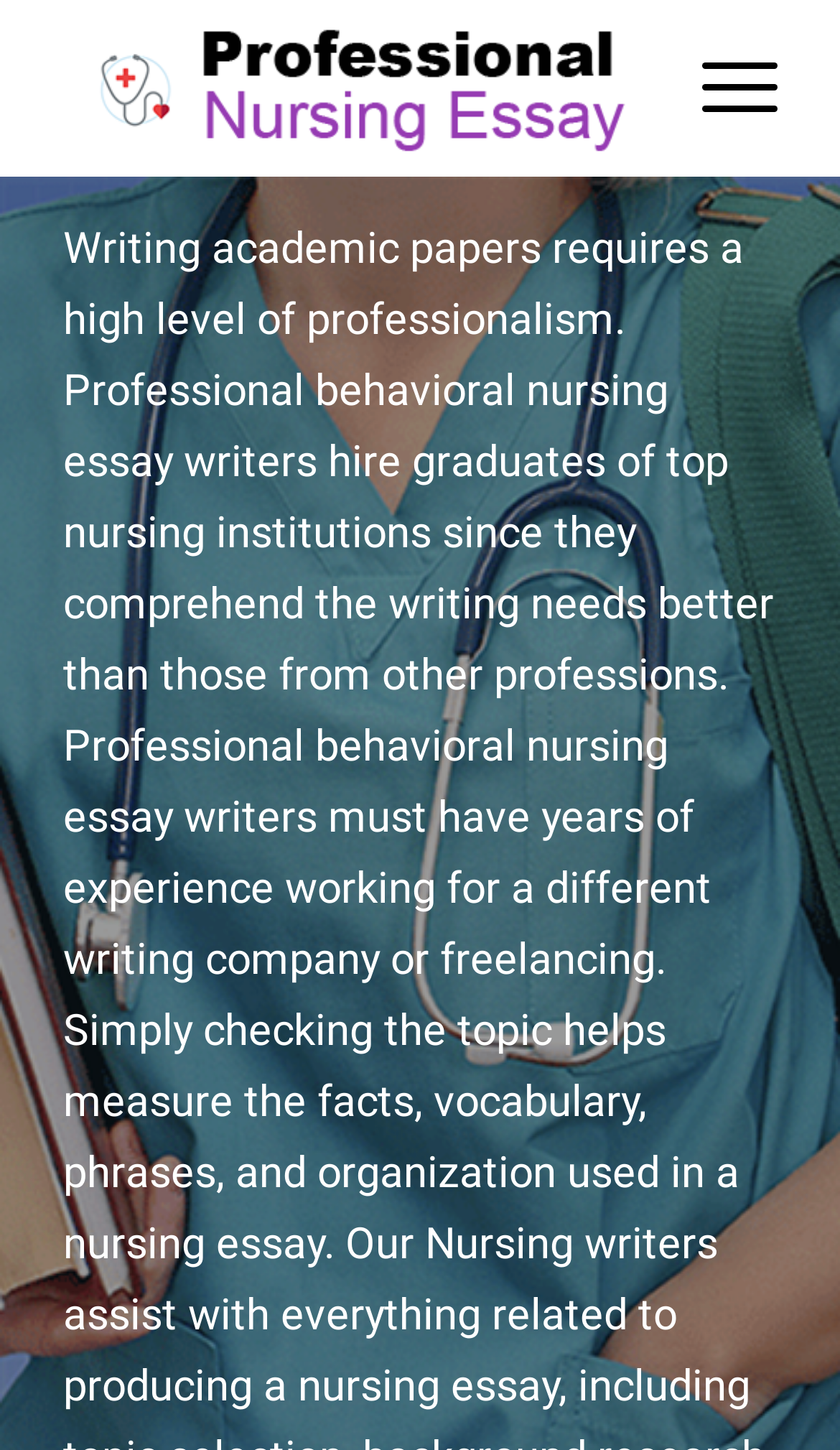Provide the bounding box coordinates of the UI element that matches the description: "alt="Professional Nursing Essay" title="logop"".

[0.075, 0.001, 0.755, 0.12]